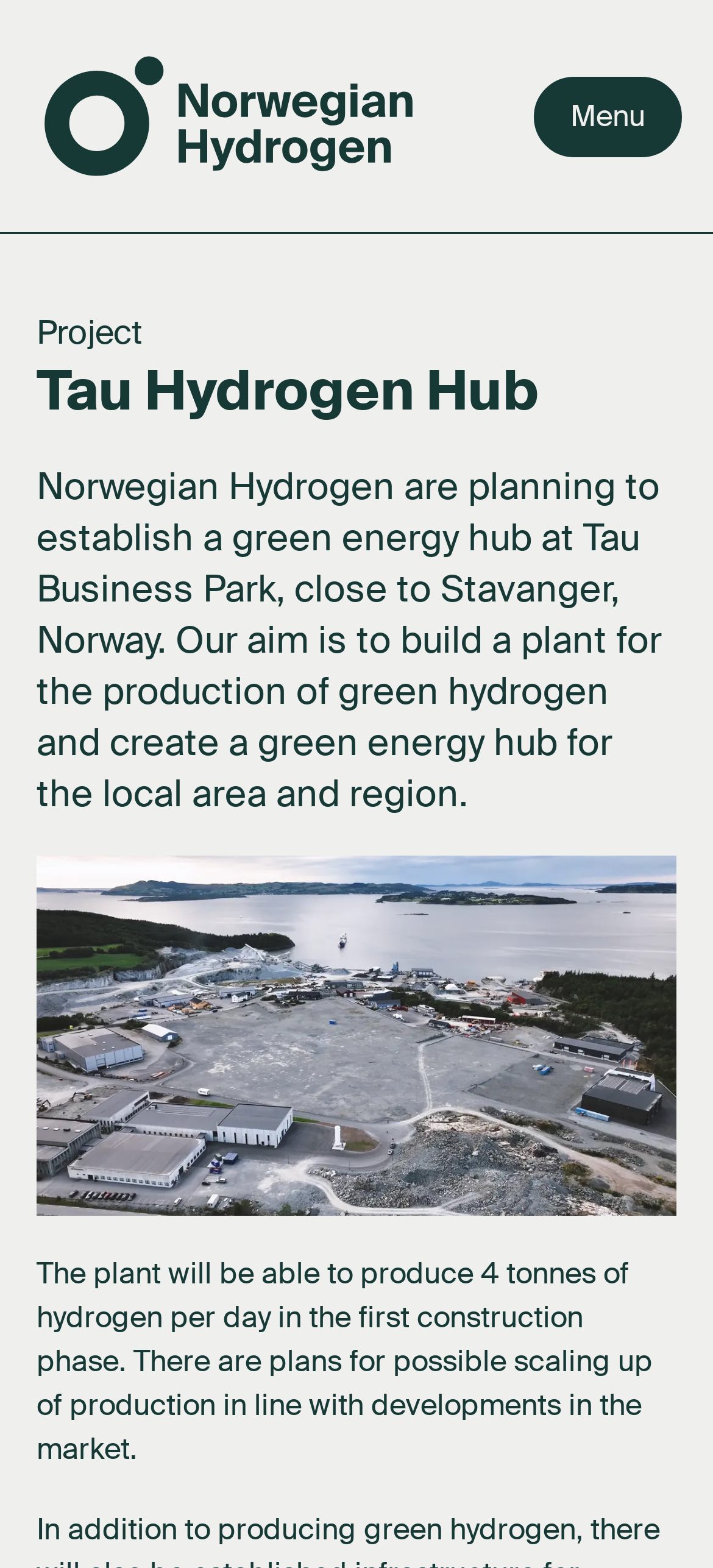Predict the bounding box of the UI element based on the description: "About hydrogen technology". The coordinates should be four float numbers between 0 and 1, formatted as [left, top, right, bottom].

[0.244, 0.325, 0.759, 0.372]